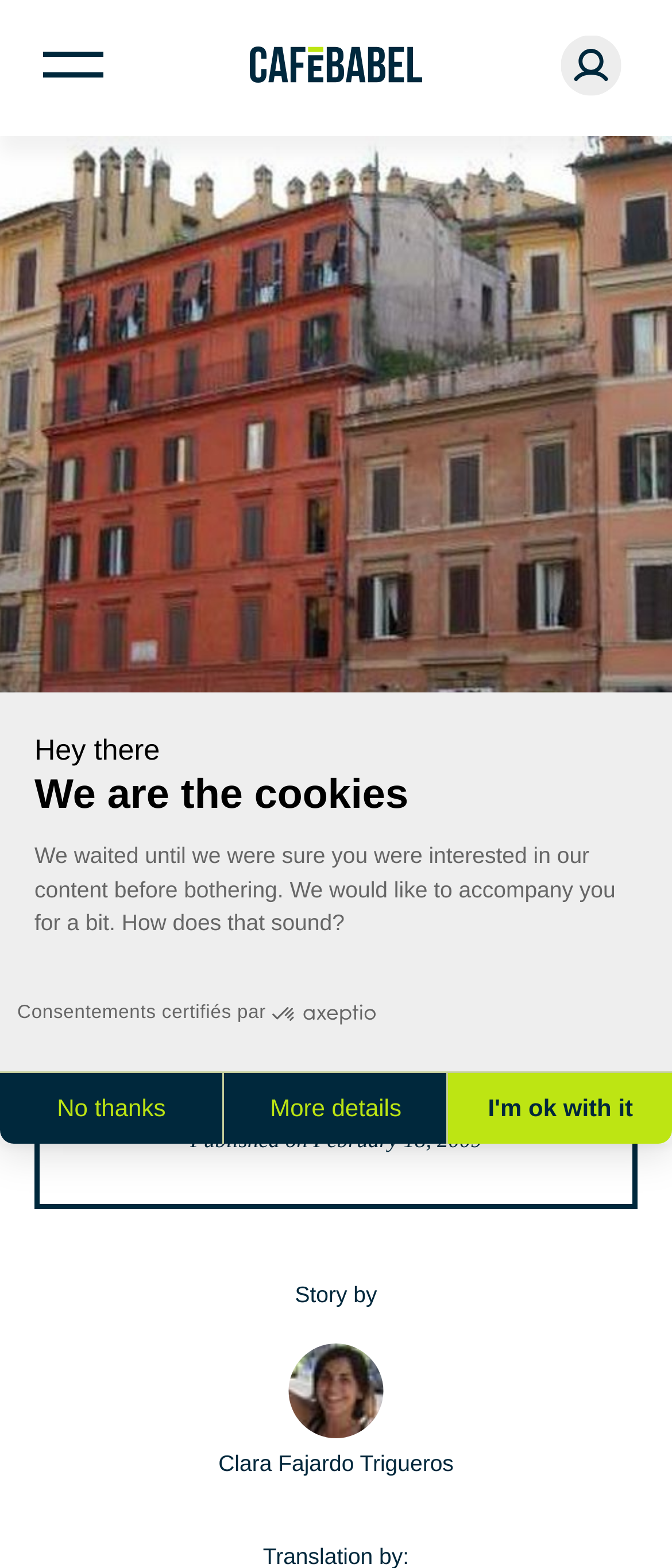Extract the main heading text from the webpage.

Property tax abolished in southern Italy, stupid